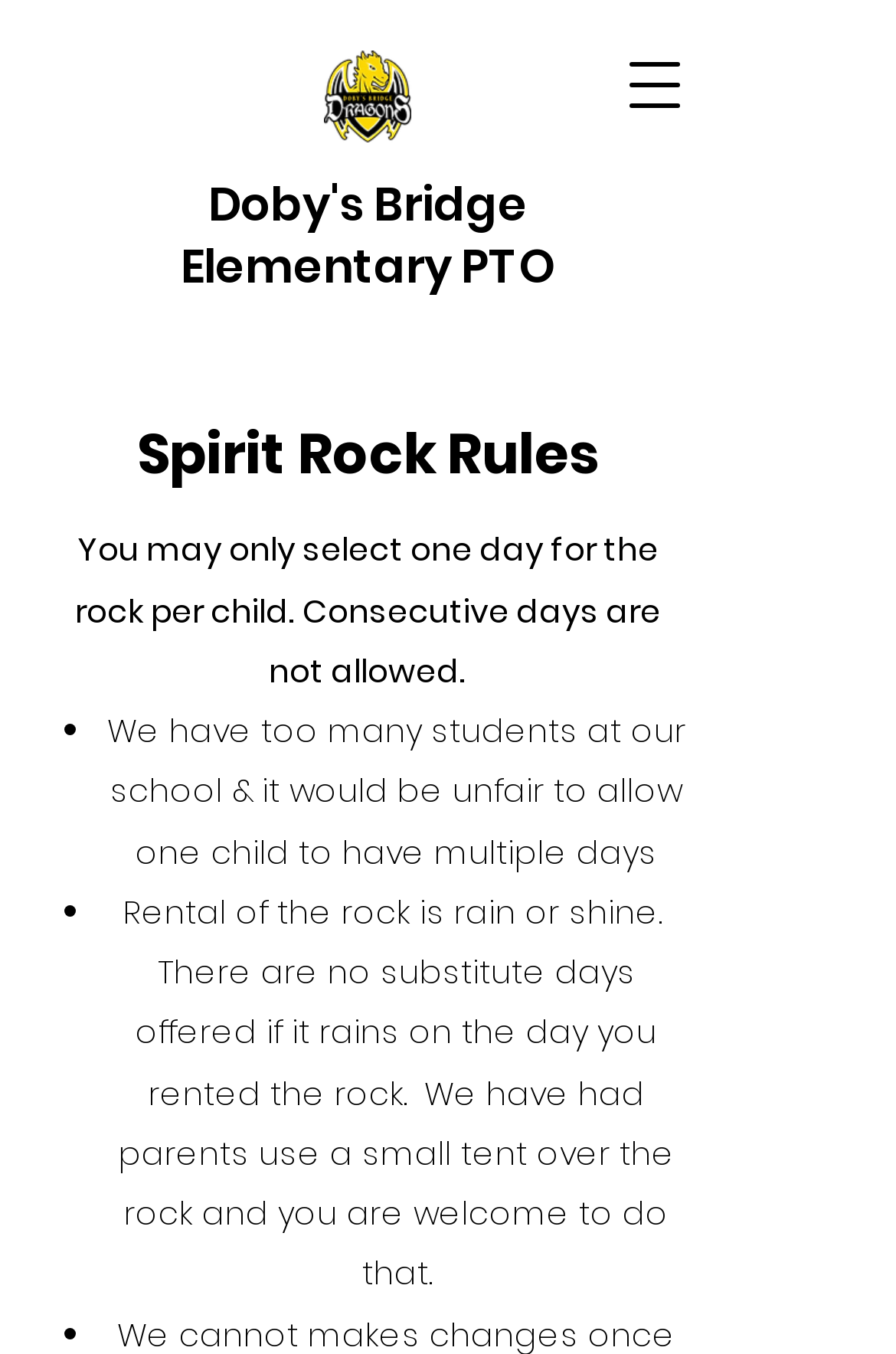Can you look at the image and give a comprehensive answer to the question:
What is the name of the elementary school?

I found the answer by looking at the link text 'Doby's Bridge Elementary PTO' which suggests that the webpage is related to the PTO of Doby's Bridge Elementary school.